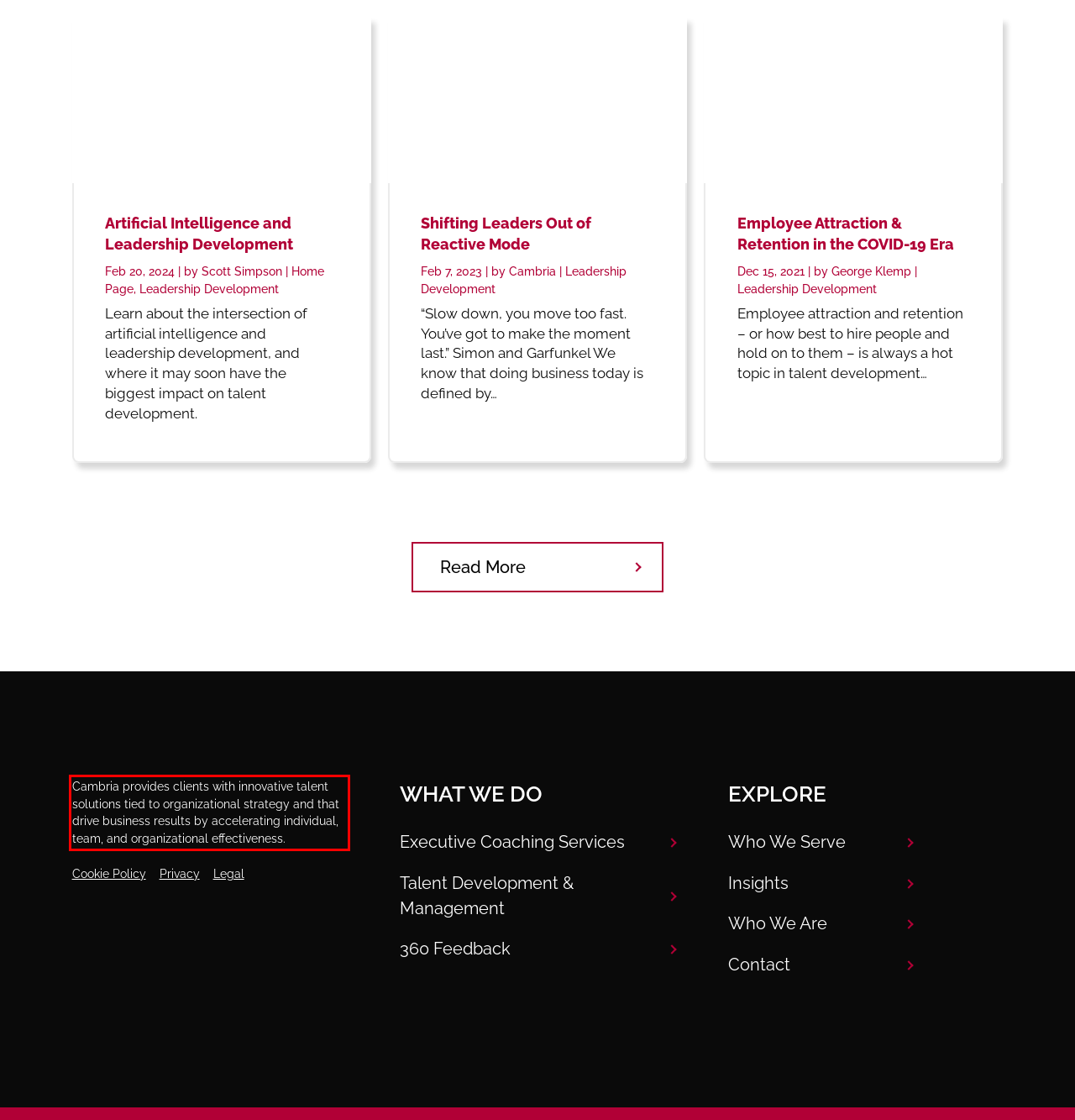Identify the red bounding box in the webpage screenshot and perform OCR to generate the text content enclosed.

Cambria provides clients with innovative talent solutions tied to organizational strategy and that drive business results by accelerating individual, team, and organizational effectiveness.